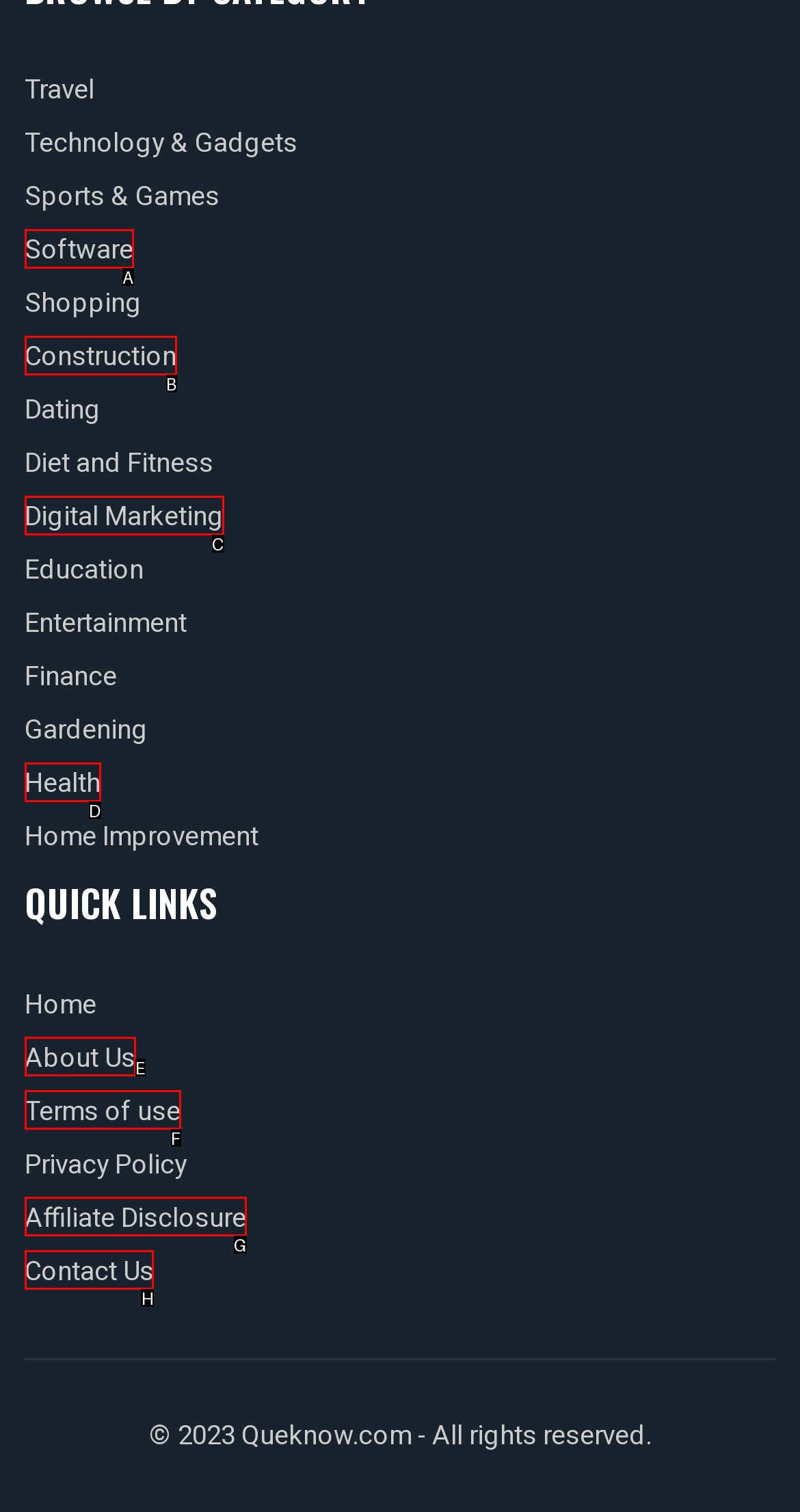Which lettered option should be clicked to achieve the task: View NETWORK MANAGEMENT AND SECURITY? Choose from the given choices.

None